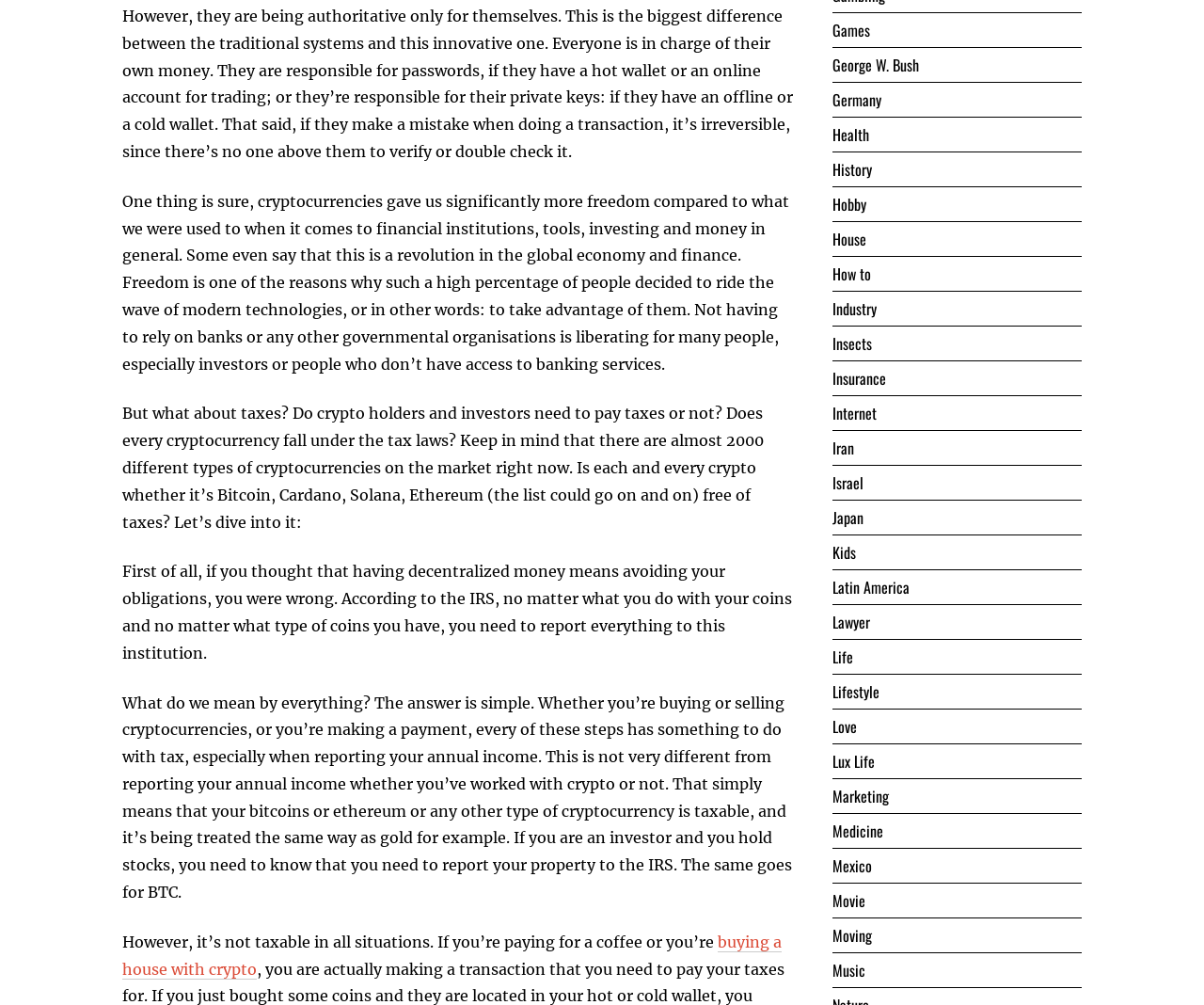Select the bounding box coordinates of the element I need to click to carry out the following instruction: "Select Products".

None